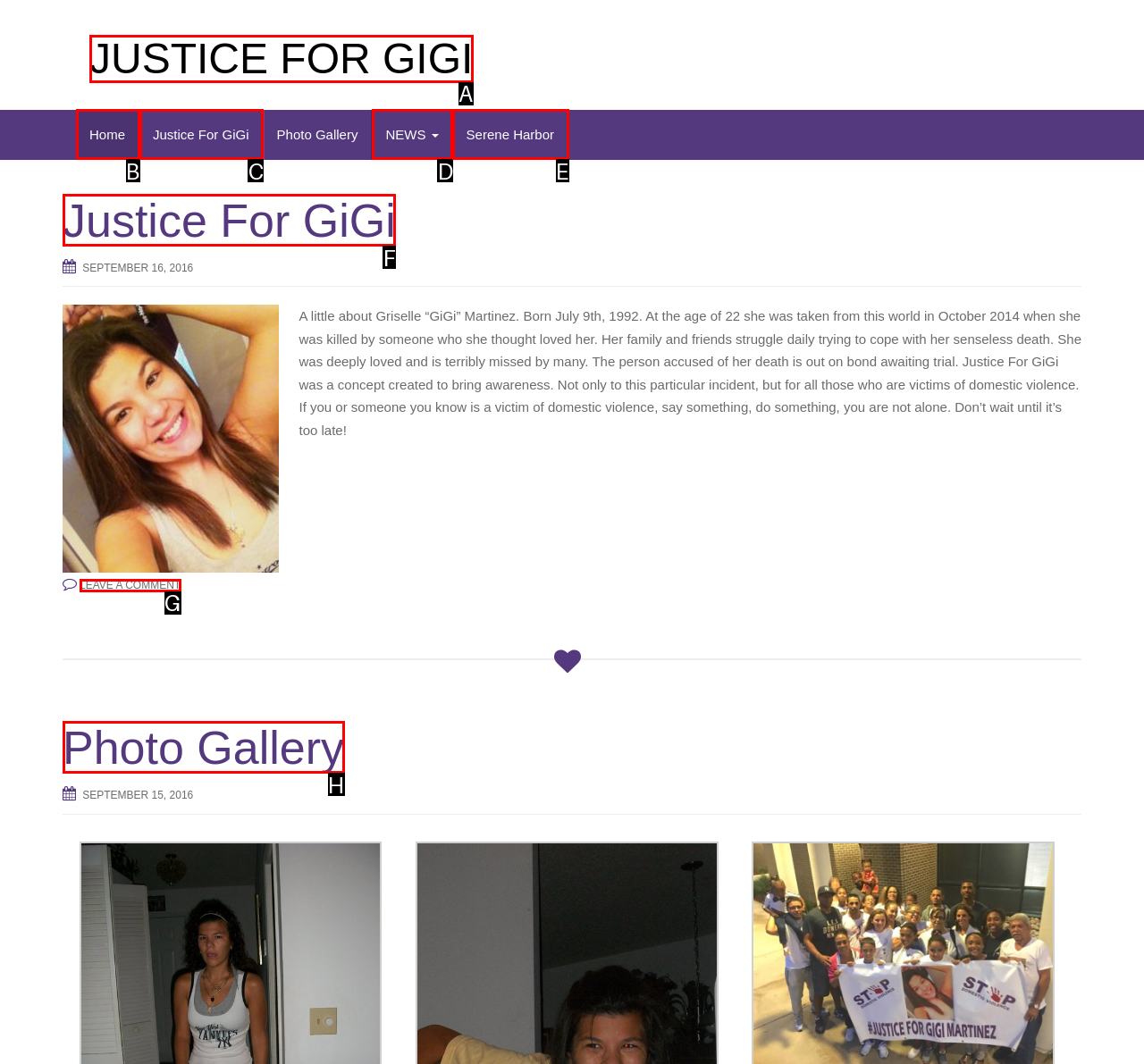Pick the option that best fits the description: How we work: 24-hour JEPP. Reply with the letter of the matching option directly.

None